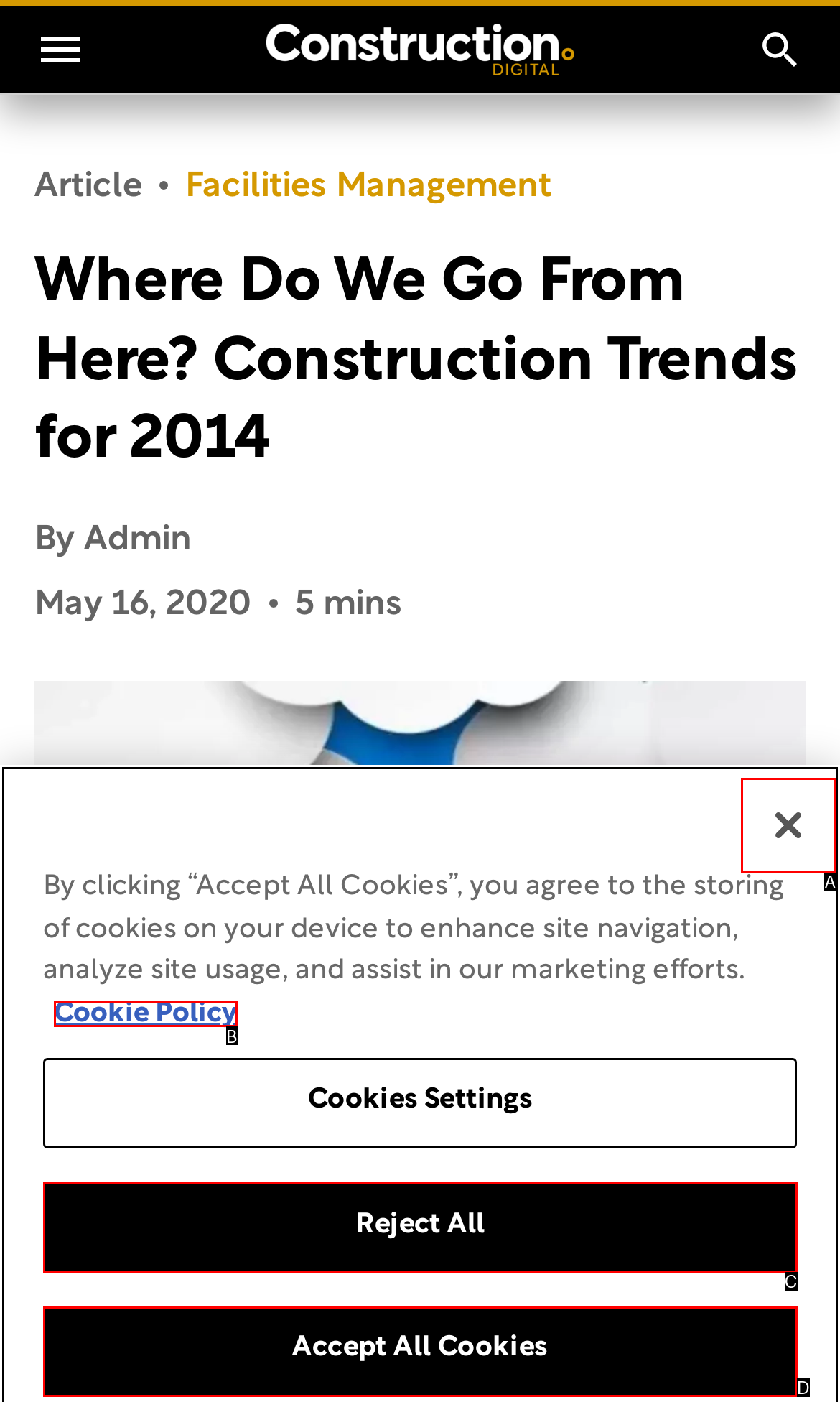Identify the option that corresponds to the description: 0. Provide only the letter of the option directly.

None